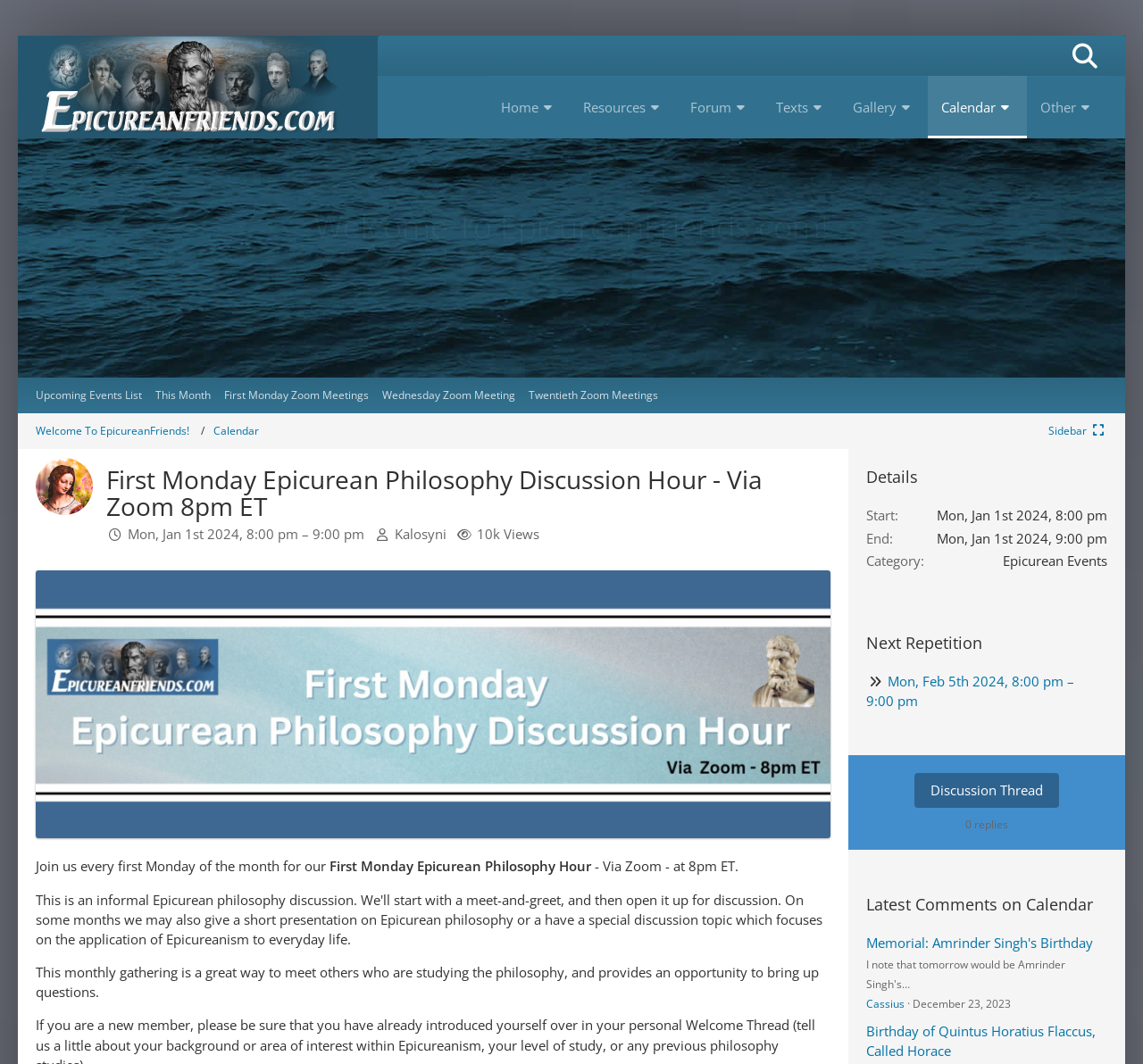Predict the bounding box of the UI element that fits this description: "First Monday Zoom Meetings".

[0.196, 0.355, 0.323, 0.389]